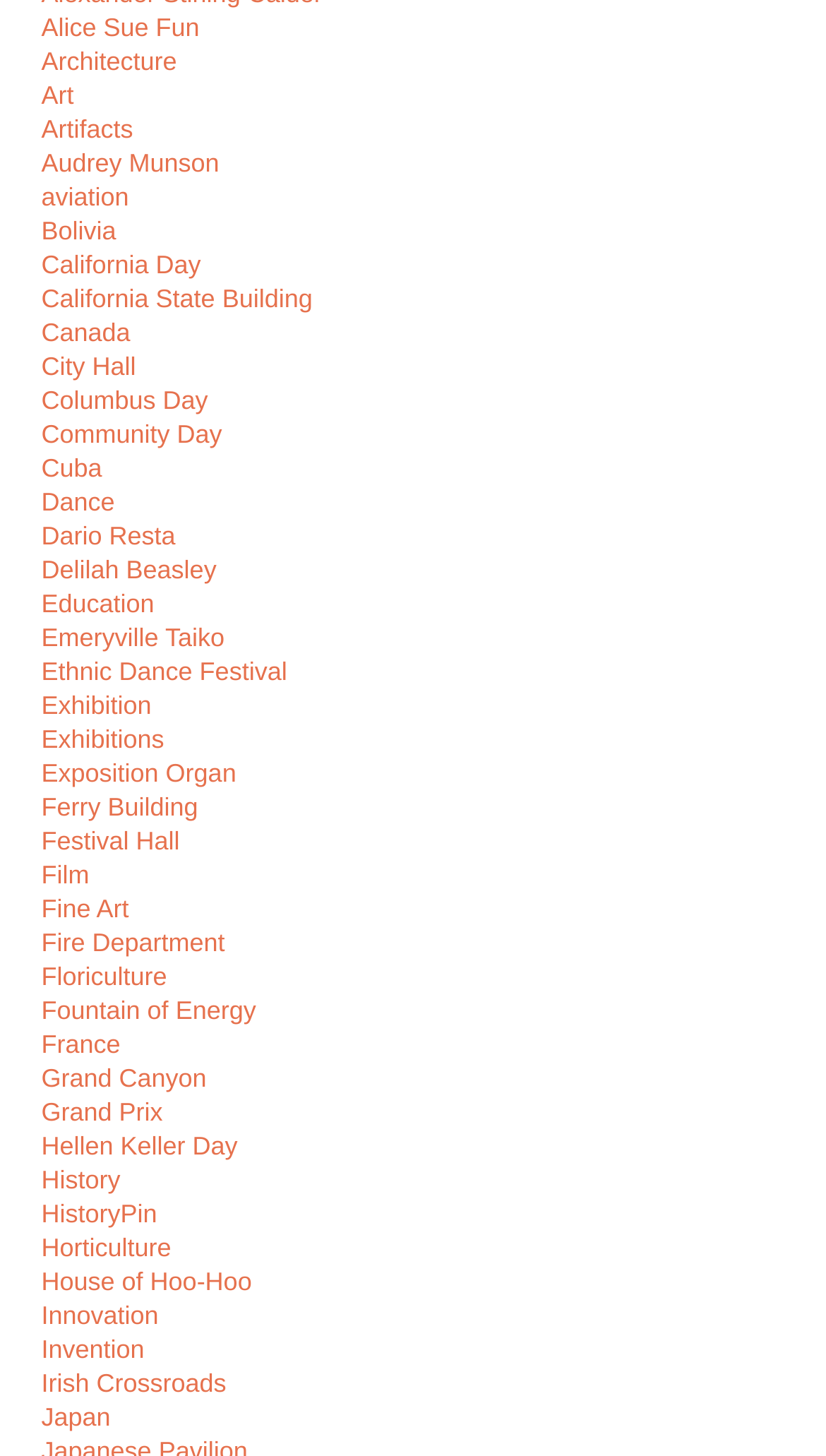Provide a single word or phrase to answer the given question: 
Are there any links related to art?

Yes